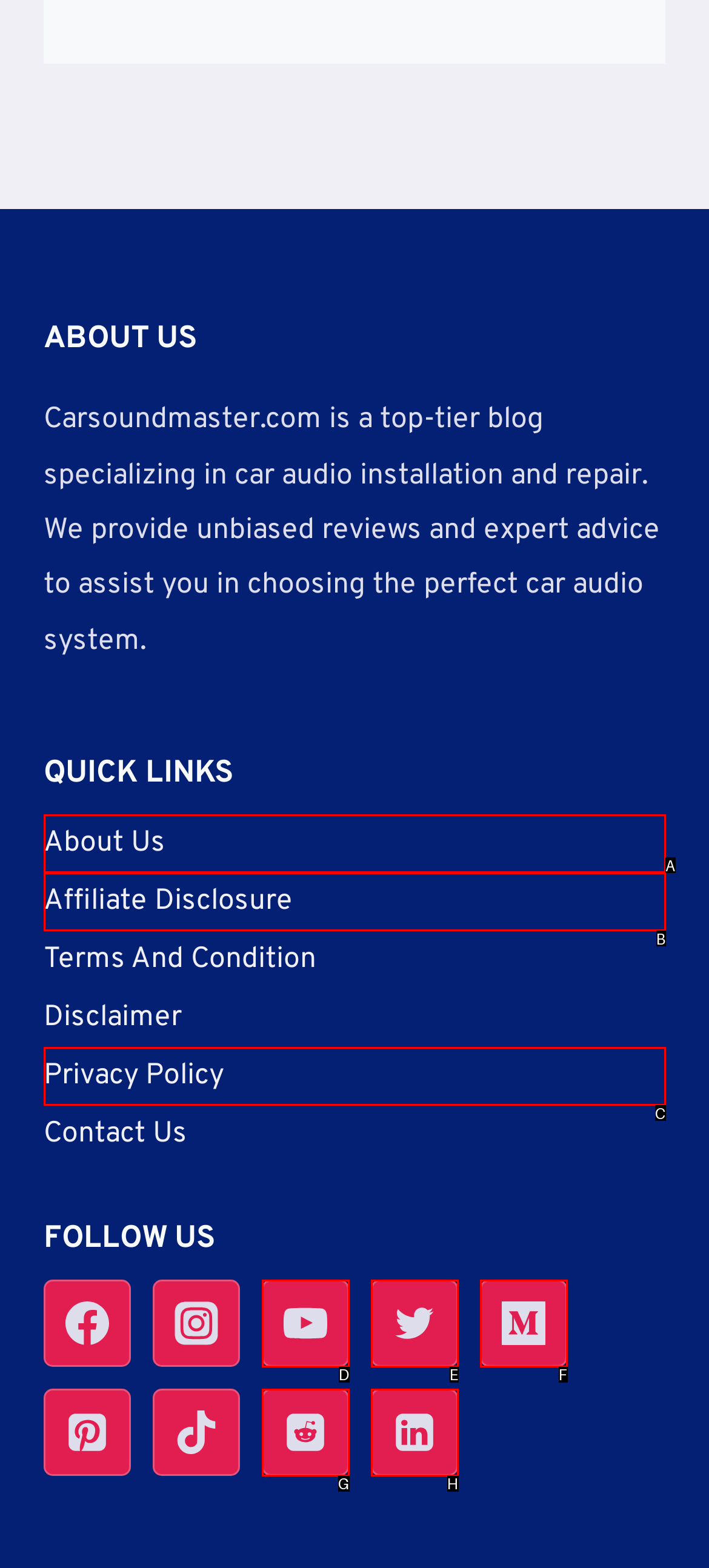Which UI element matches this description: Linkedin?
Reply with the letter of the correct option directly.

H